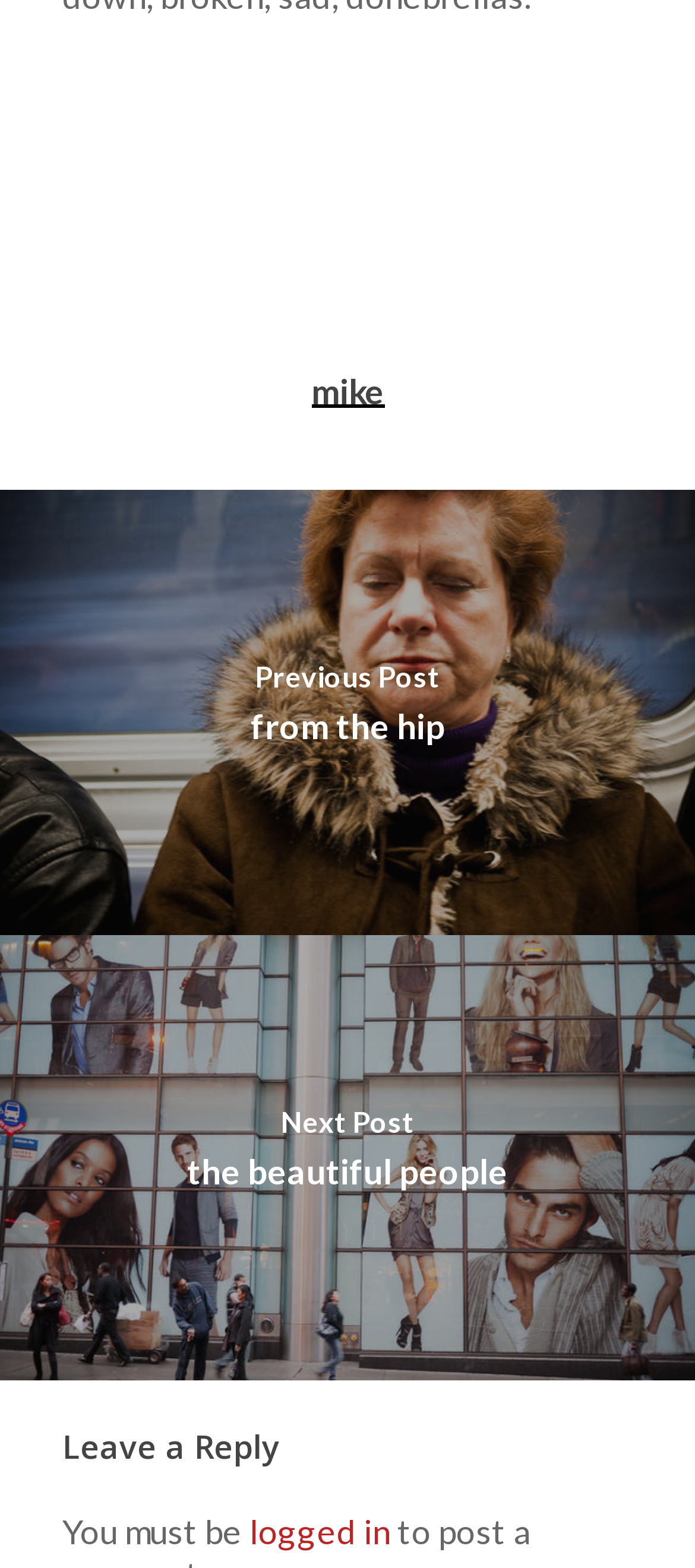Refer to the element description logged in and identify the corresponding bounding box in the screenshot. Format the coordinates as (top-left x, top-left y, bottom-right x, bottom-right y) with values in the range of 0 to 1.

[0.359, 0.964, 0.562, 0.99]